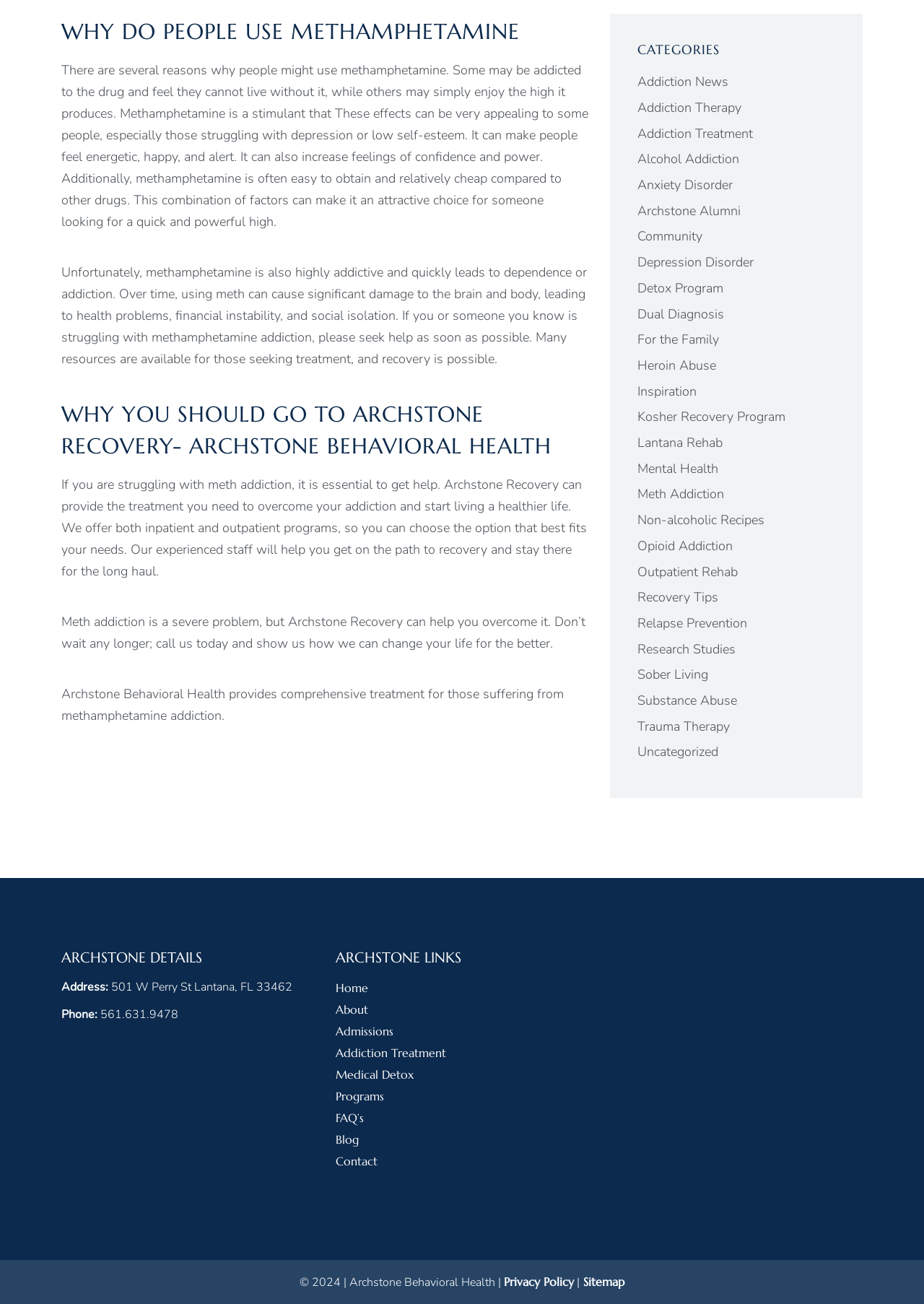Determine the coordinates of the bounding box for the clickable area needed to execute this instruction: "Visit the 'About' page".

[0.363, 0.769, 0.398, 0.78]